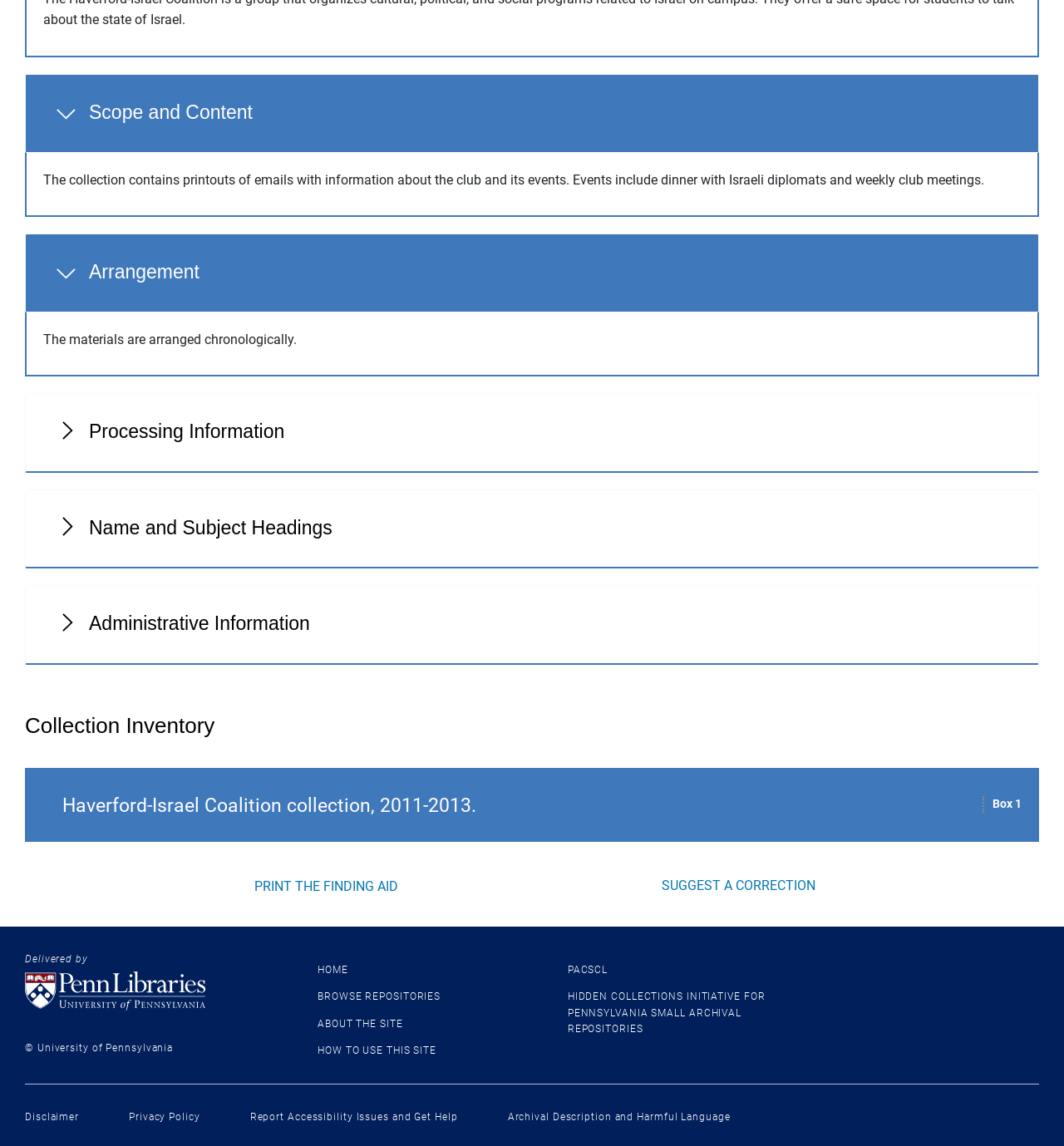Please indicate the bounding box coordinates for the clickable area to complete the following task: "Click on the 'here' link to get more information about Civilization 7". The coordinates should be specified as four float numbers between 0 and 1, i.e., [left, top, right, bottom].

None